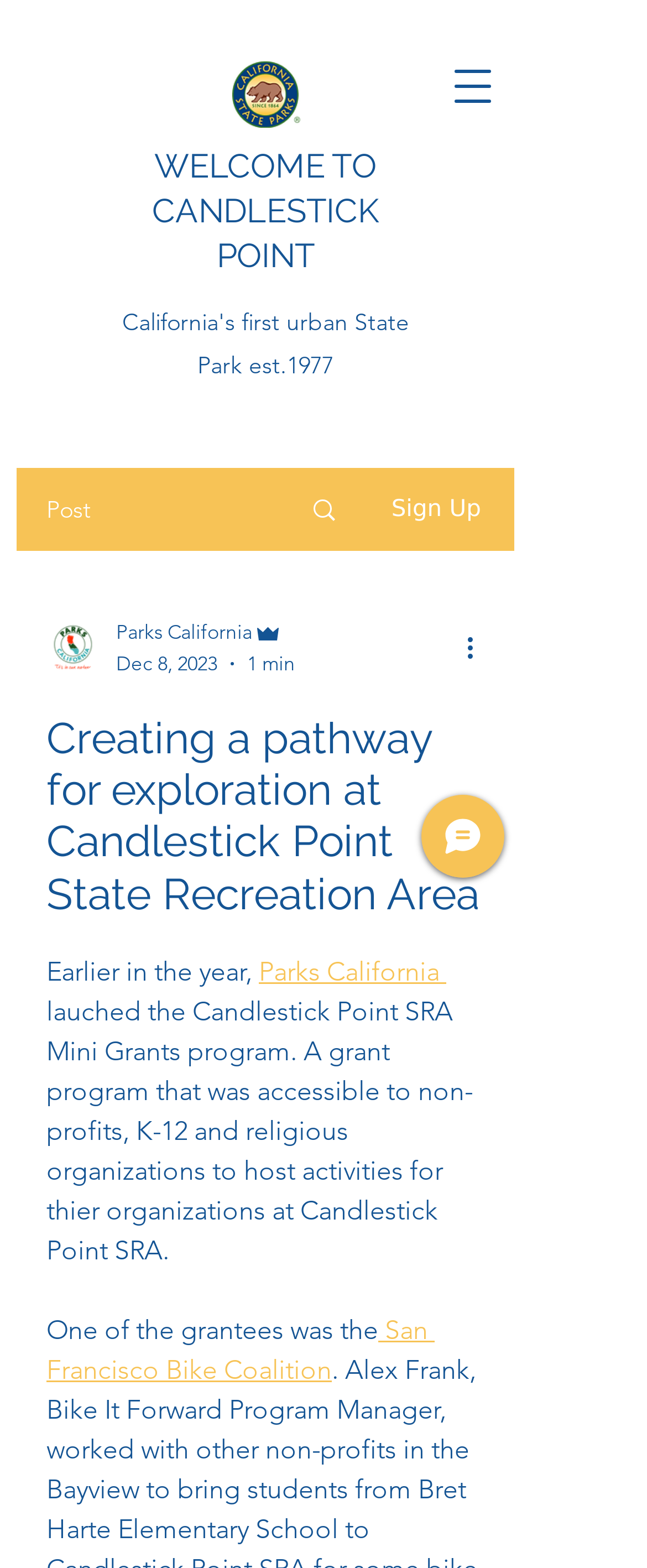Who launched the Candlestick Point SRA Mini Grants program?
Look at the image and respond with a one-word or short-phrase answer.

Parks California